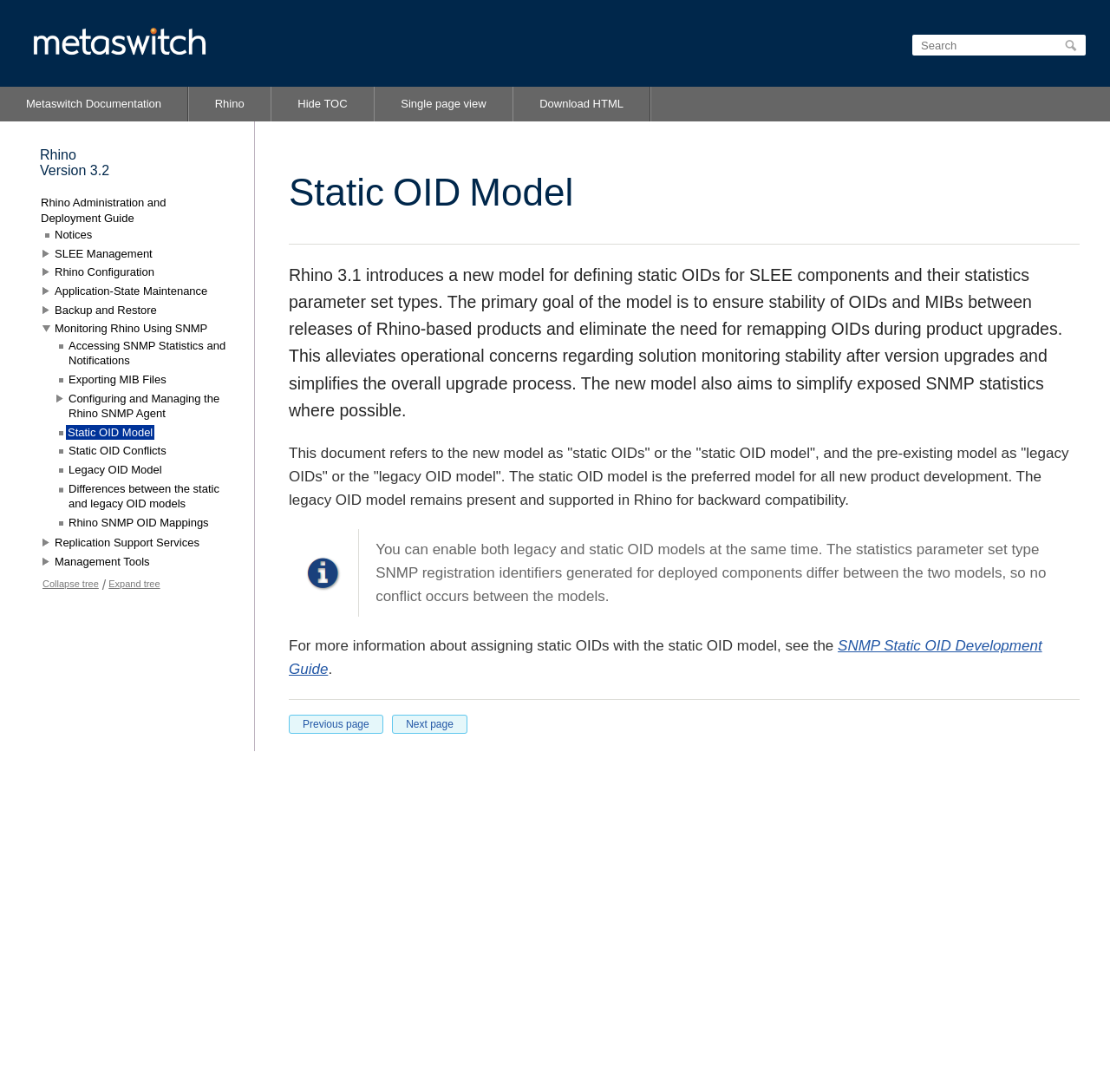Can you find the bounding box coordinates for the element to click on to achieve the instruction: "Download the HTML"?

[0.462, 0.079, 0.586, 0.111]